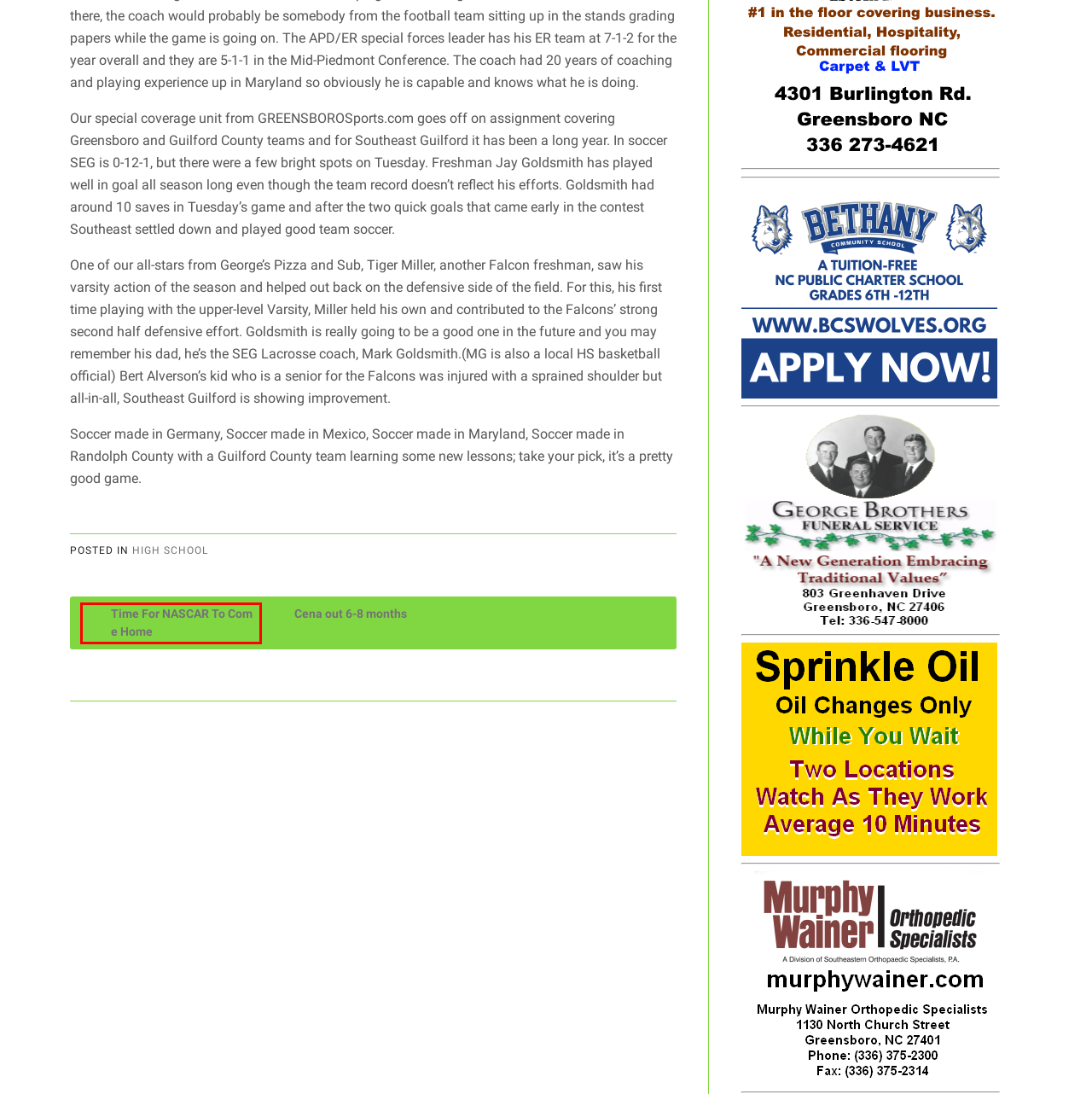With the provided screenshot showing a webpage and a red bounding box, determine which webpage description best fits the new page that appears after clicking the element inside the red box. Here are the options:
A. Greensboro Sports - Your Source For Sports News In Greensboro
B. College Archives - Greensboro Sports
C. Time For NASCAR To Come Home - Greensboro Sports
D. Advertise With Us - Greensboro Sports
E. Andy Durham, Author at Greensboro Sports
F. Greensboro Sports Radio
G. Cena out 6-8 months - Greensboro Sports
H. Mike Causey – Fighting for North Carolina Consumers

C